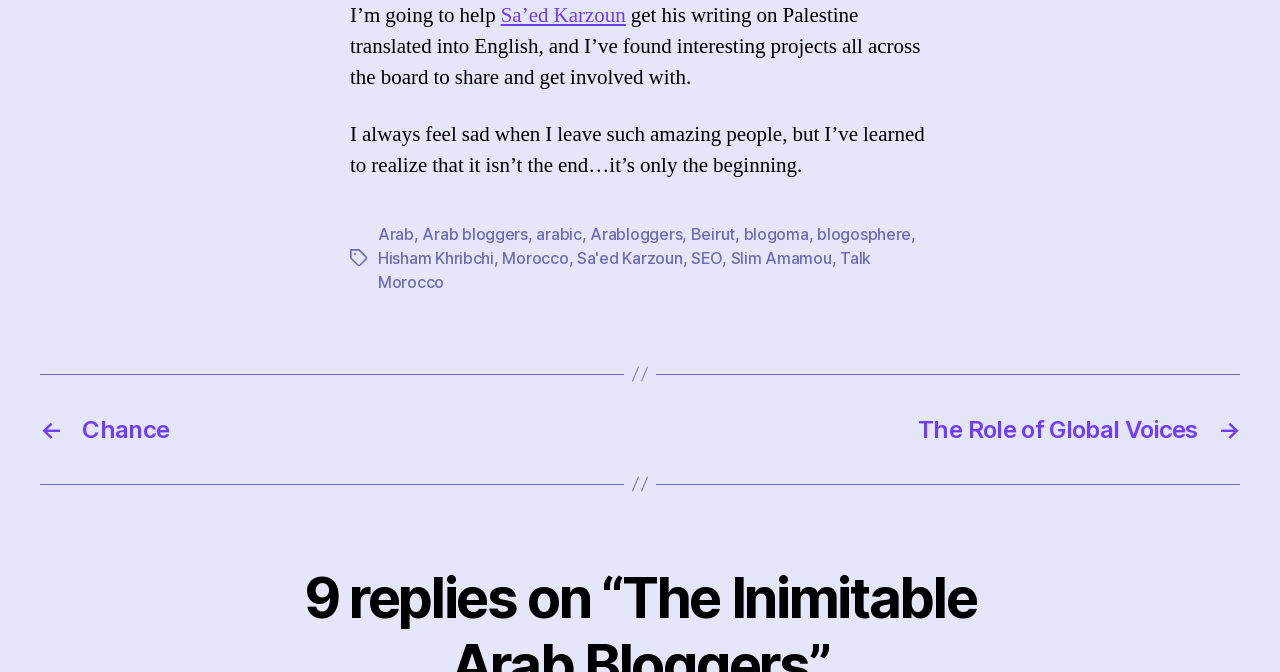What is the last tag listed?
Examine the image and provide an in-depth answer to the question.

The last tag listed can be determined by examining the link elements under the 'Tags' StaticText element. The last link element has the text 'blogosphere' and bounding box coordinates [0.638, 0.333, 0.712, 0.363].